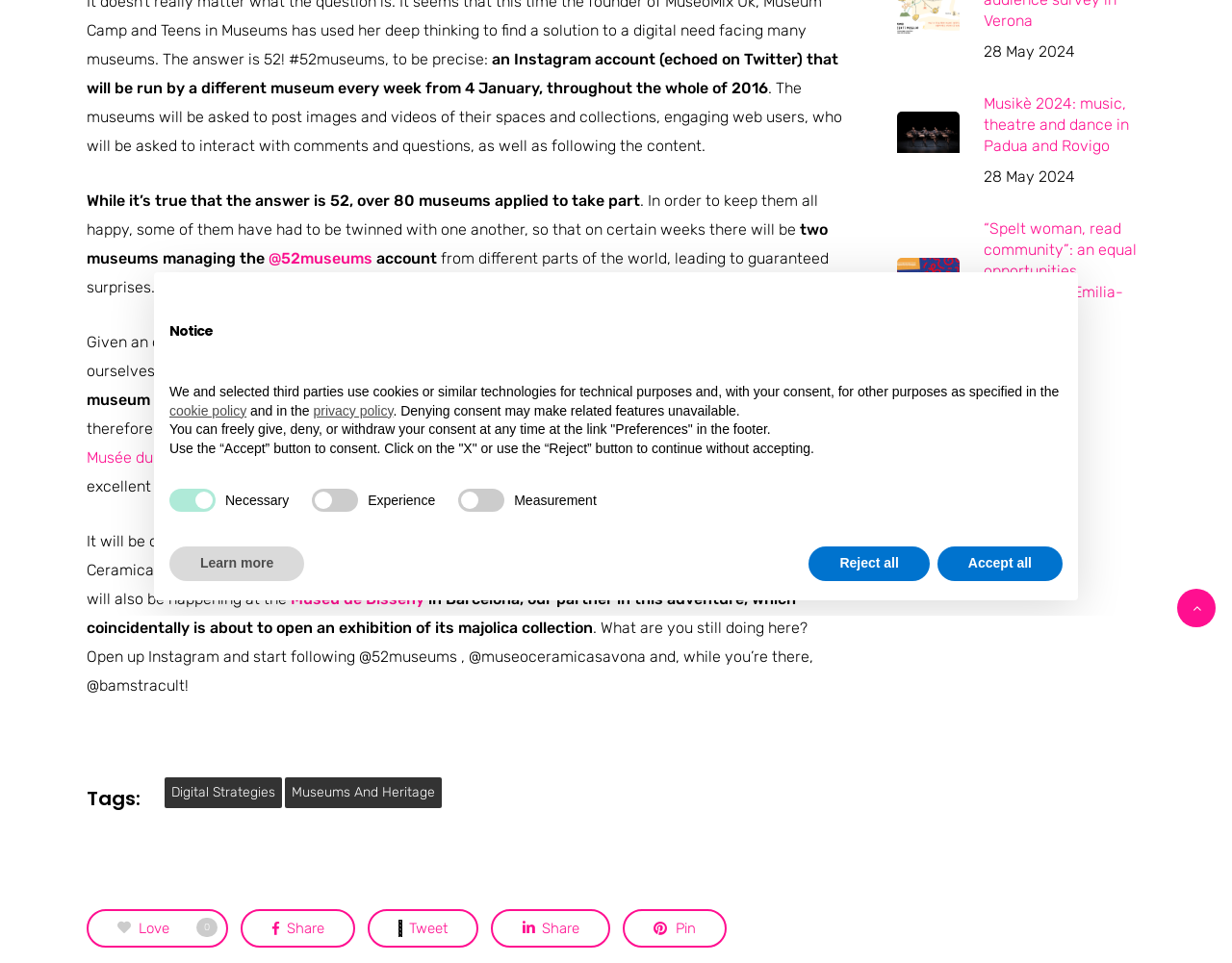Using the description "cookie policy", predict the bounding box of the relevant HTML element.

[0.138, 0.418, 0.2, 0.434]